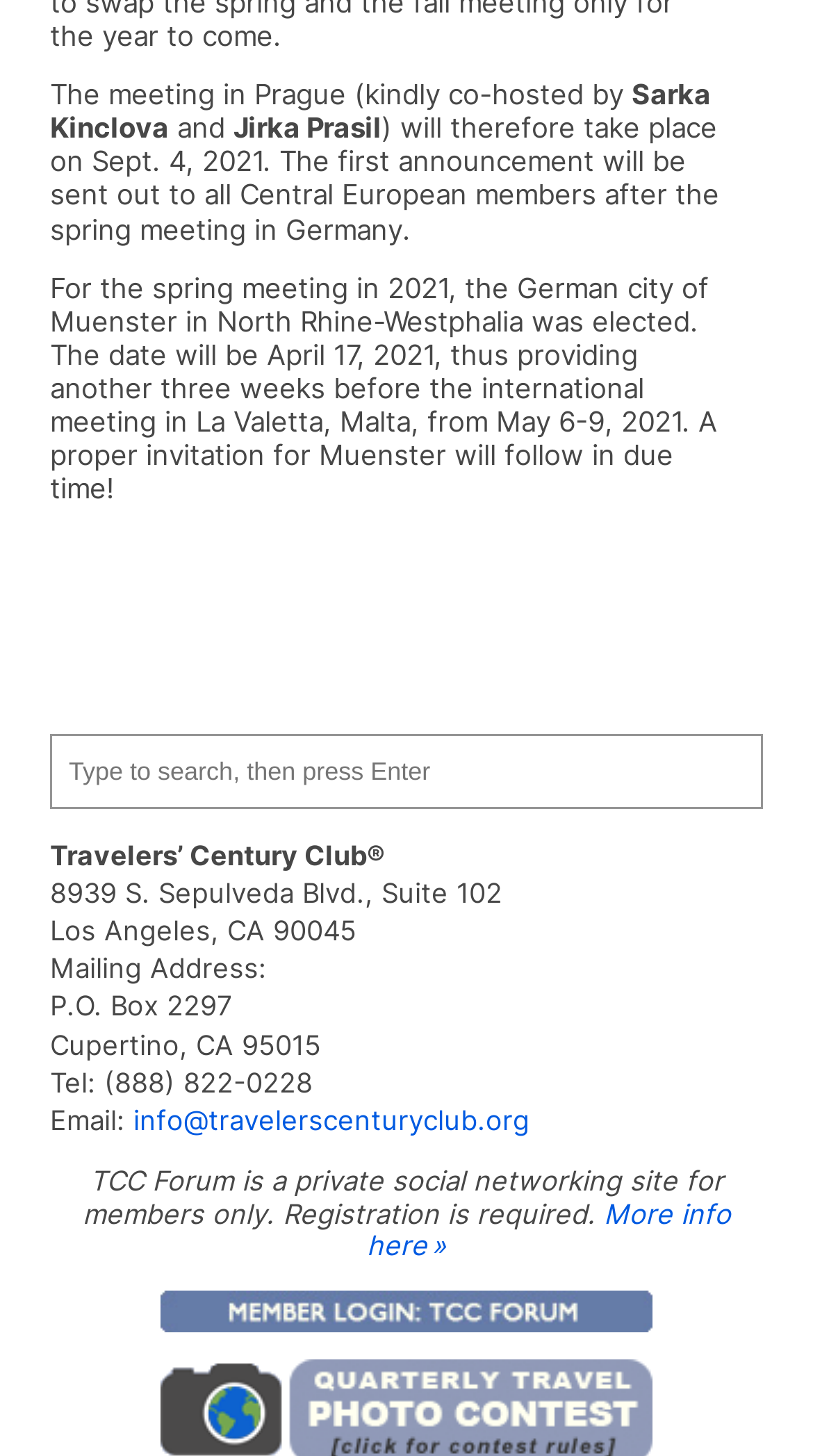What is the phone number of Travelers’ Century Club?
Look at the webpage screenshot and answer the question with a detailed explanation.

I found the answer by reading the text in the StaticText element with ID 78, which mentions the phone number 'Tel: (888) 822-0228'.